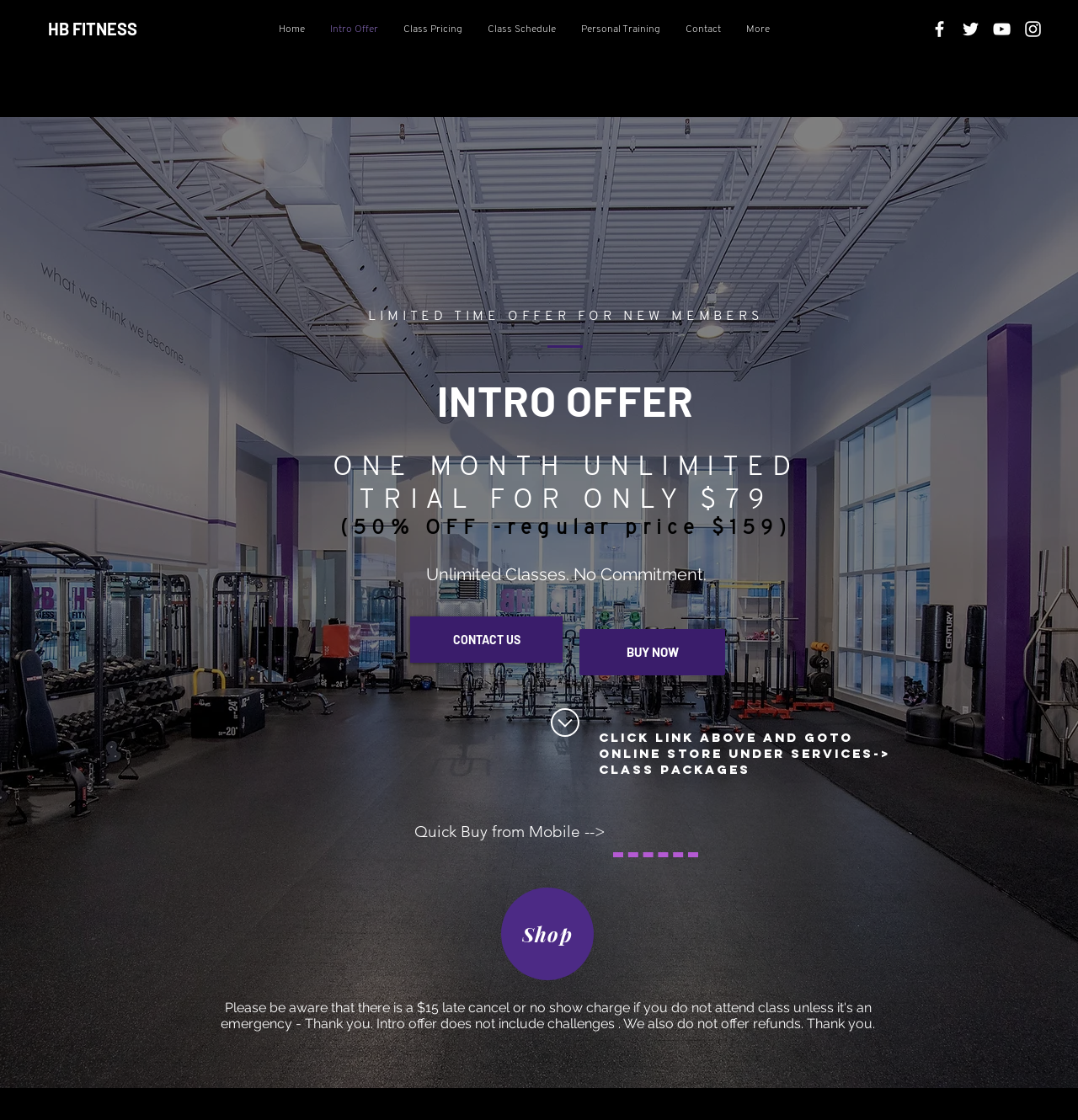Provide a single word or phrase answer to the question: 
What is the price of the intro offer?

$79